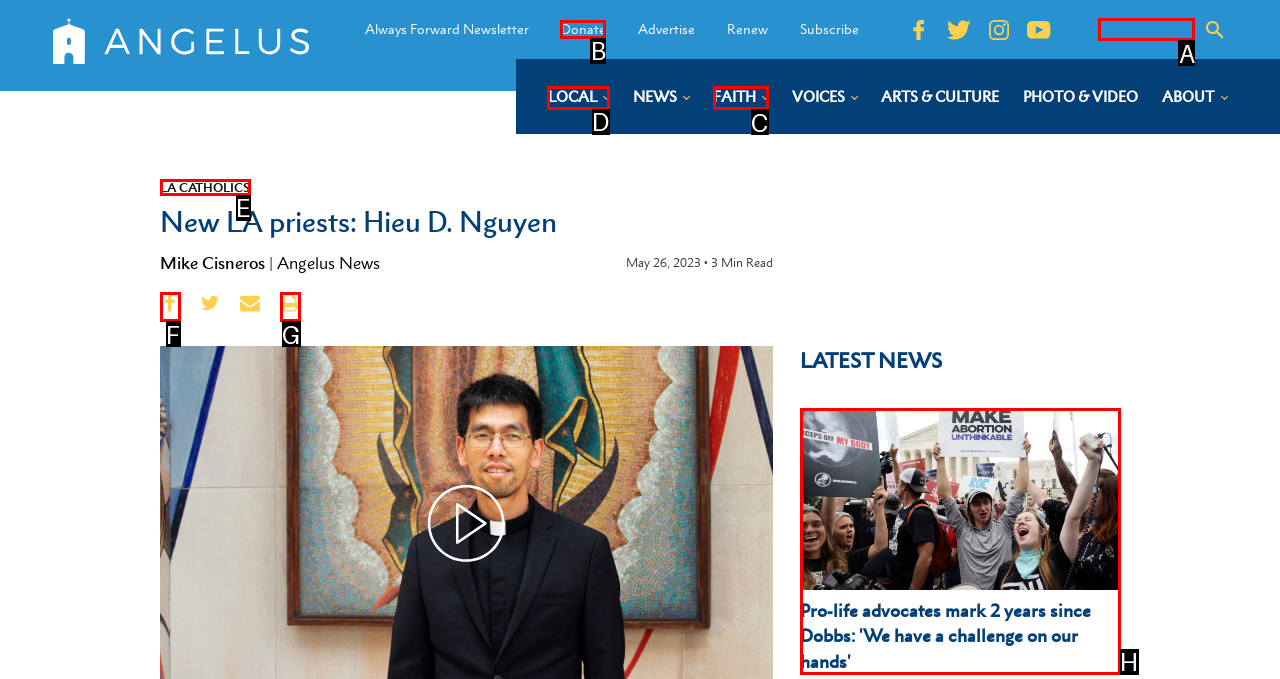Identify the correct letter of the UI element to click for this task: Visit the LOCAL page
Respond with the letter from the listed options.

D